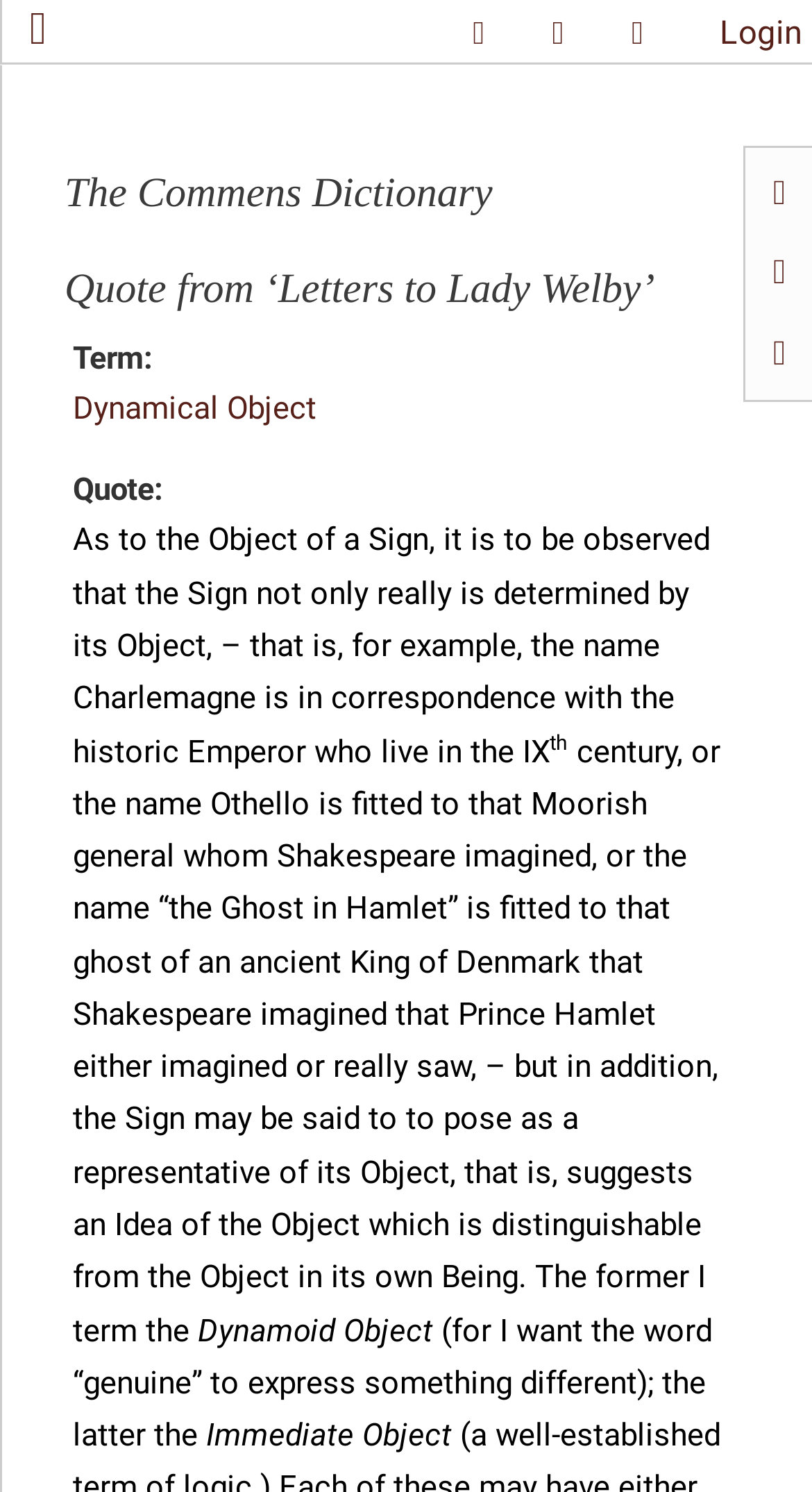Deliver a detailed narrative of the webpage's visual and textual elements.

The webpage is a dictionary entry for the term "Dynamical Object" in the Commens Dictionary of Peirce's Terms. At the top left, there is a link with an icon, followed by a series of generic elements, including "Switch visual styles", "Share this page on social media", and "Search Commens", which are aligned horizontally. To the right of these elements is a "Login" link. 

Below these top elements, there is a heading that reads "The Commens Dictionary Quote from ‘Letters to Lady Welby’". On the right side of the heading, there are three links with icons. 

Under the heading, there are two sections of text. The first section starts with the label "Term:" and is followed by a link to "Dynamical Object". The second section starts with the label "Quote:" and is followed by a long passage of text that discusses the concept of a sign and its object, including the idea that a sign can represent an object and suggest an idea of the object that is distinguishable from the object itself. The passage also mentions the terms "Dynamoid Object" and "Immediate Object".